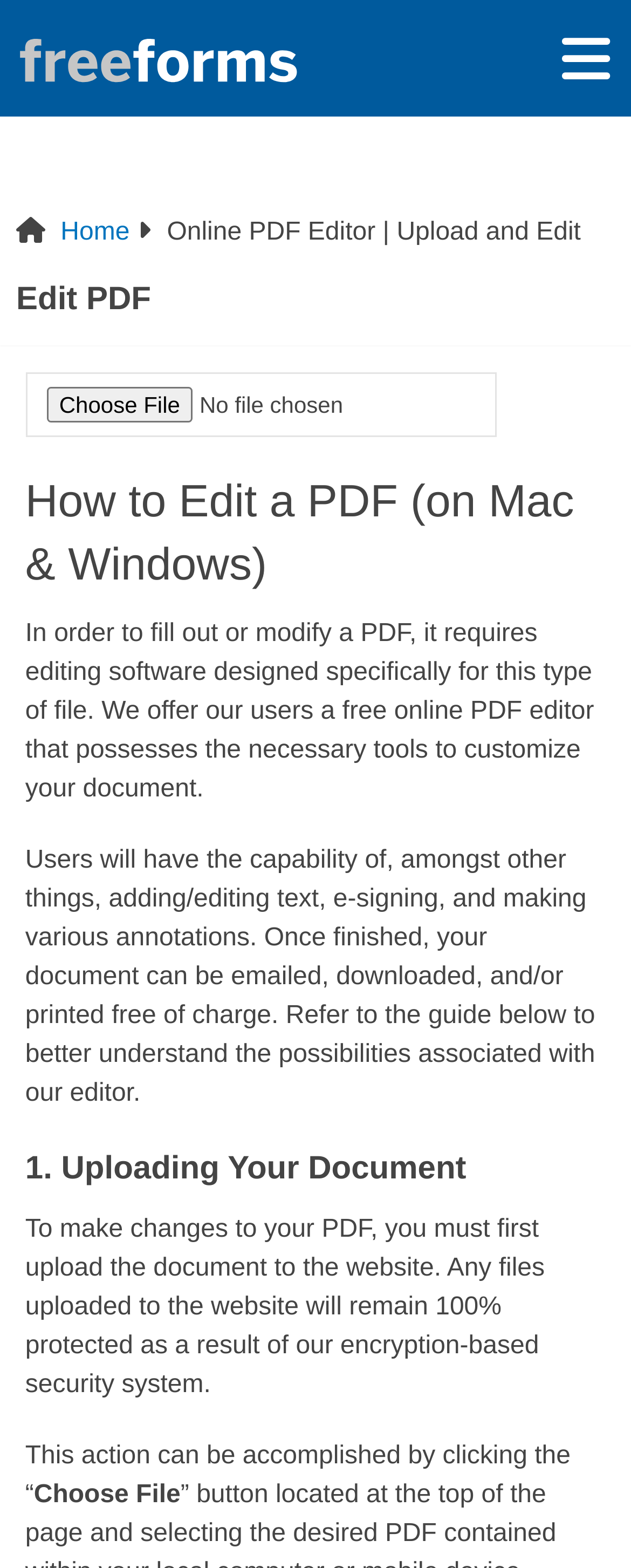Determine the bounding box coordinates for the HTML element described here: "Home".

[0.096, 0.139, 0.205, 0.157]